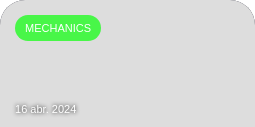Describe every aspect of the image in detail.

The image presents a vibrant, green button labeled "MECHANICS," highlighting a section dedicated to the technical aspects of biking. Below the button, there is a subtle date stamp reading "16 abr. 2024," indicating when this particular content will be relevant or published. This visual context suggests that the content is likely part of an article or feature focused on mechanical insights or maintenance tips related to bicycles, emphasizing the importance of understanding bike mechanics for enthusiasts and riders alike.